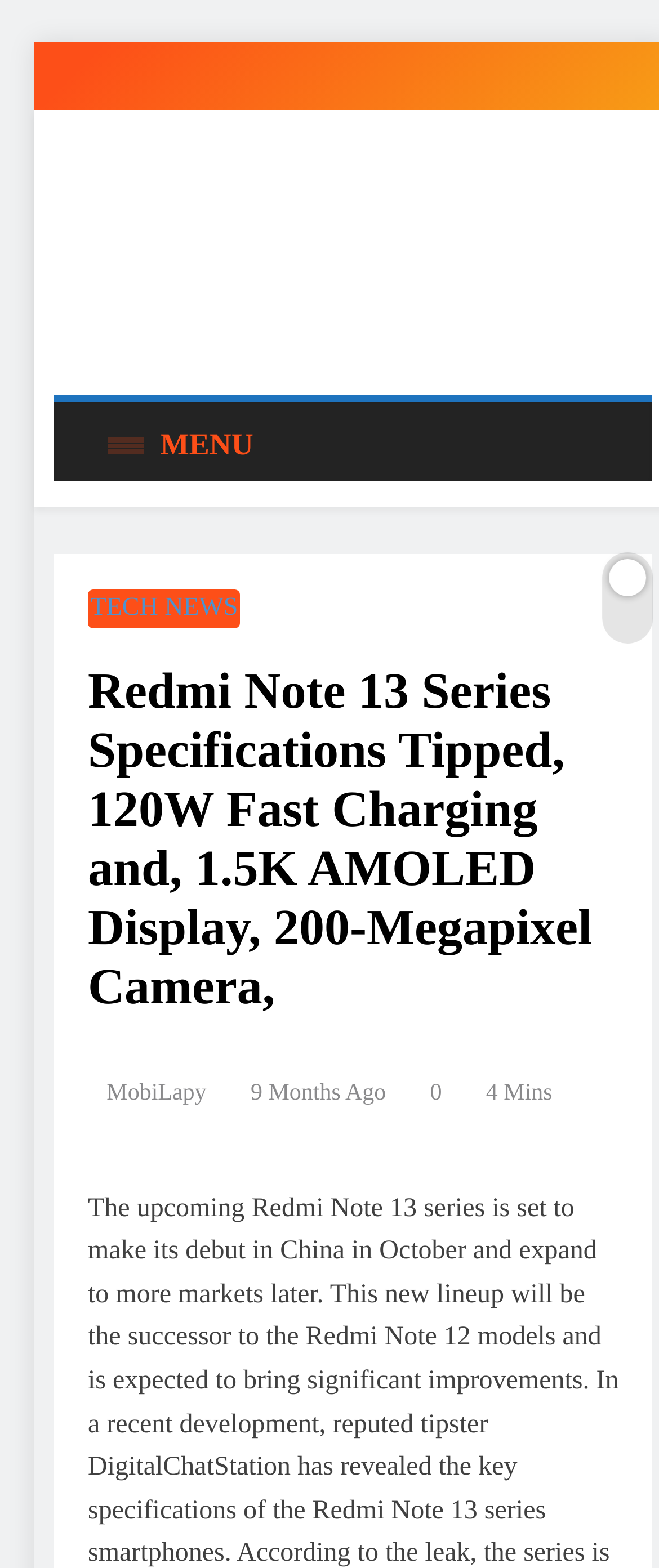What is the topic of the main article?
Using the visual information, reply with a single word or short phrase.

Redmi Note 13 Series